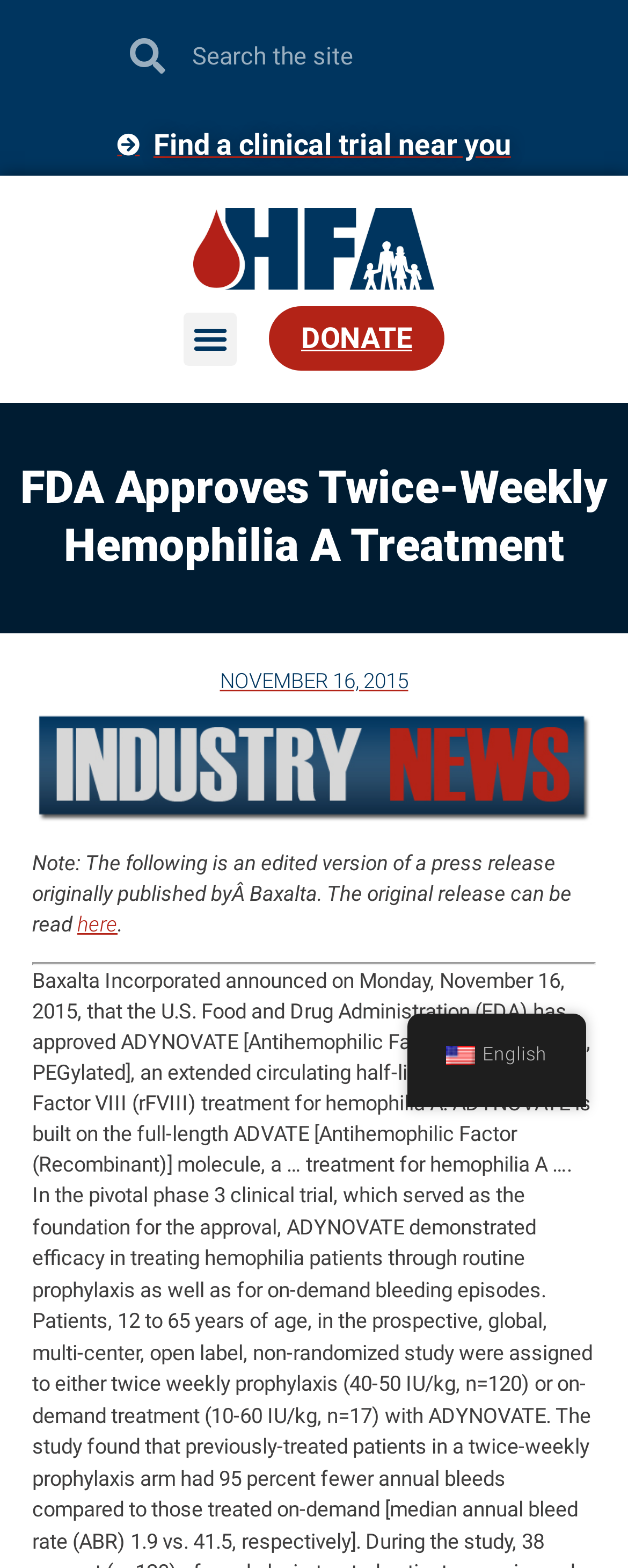Return the bounding box coordinates of the UI element that corresponds to this description: "alt="HFA logo"". The coordinates must be given as four float numbers in the range of 0 and 1, [left, top, right, bottom].

[0.308, 0.133, 0.692, 0.185]